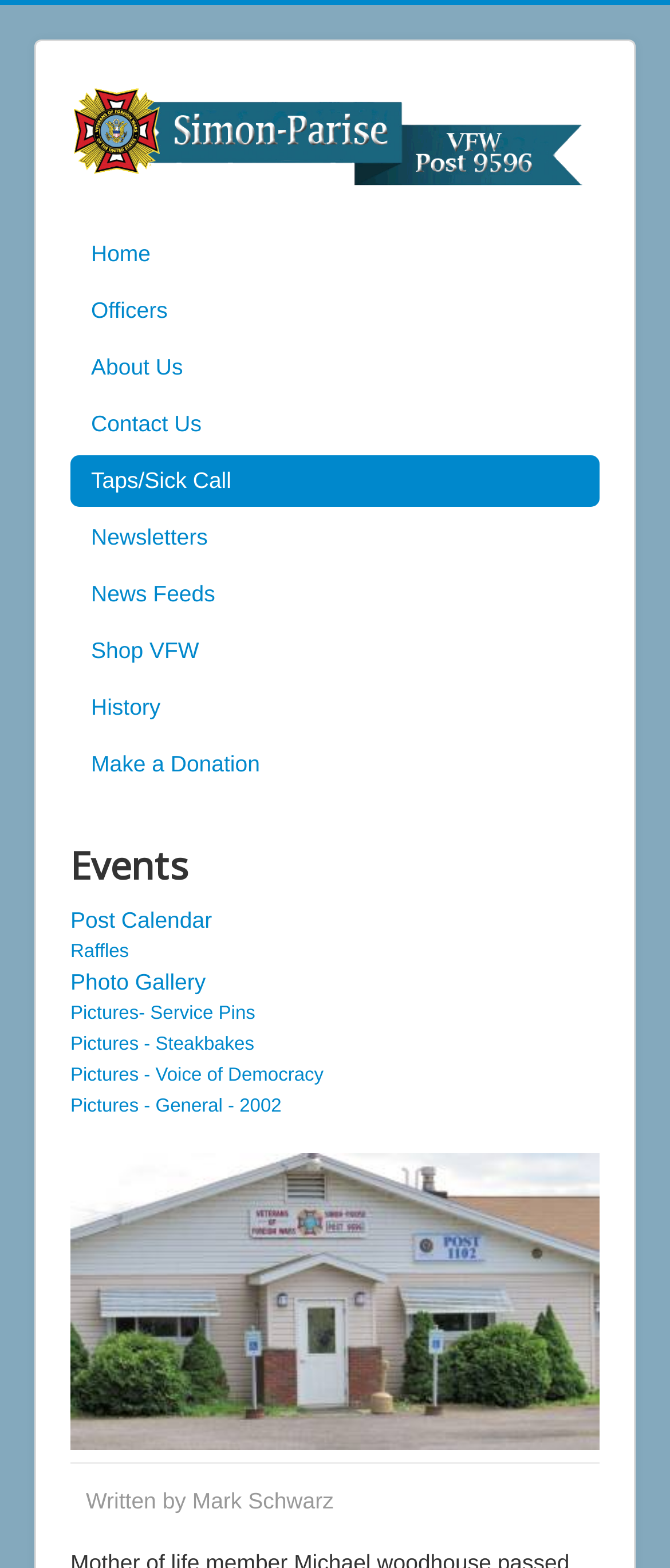Identify the bounding box for the UI element specified in this description: "Pictures - General - 2002". The coordinates must be four float numbers between 0 and 1, formatted as [left, top, right, bottom].

[0.105, 0.699, 0.42, 0.712]